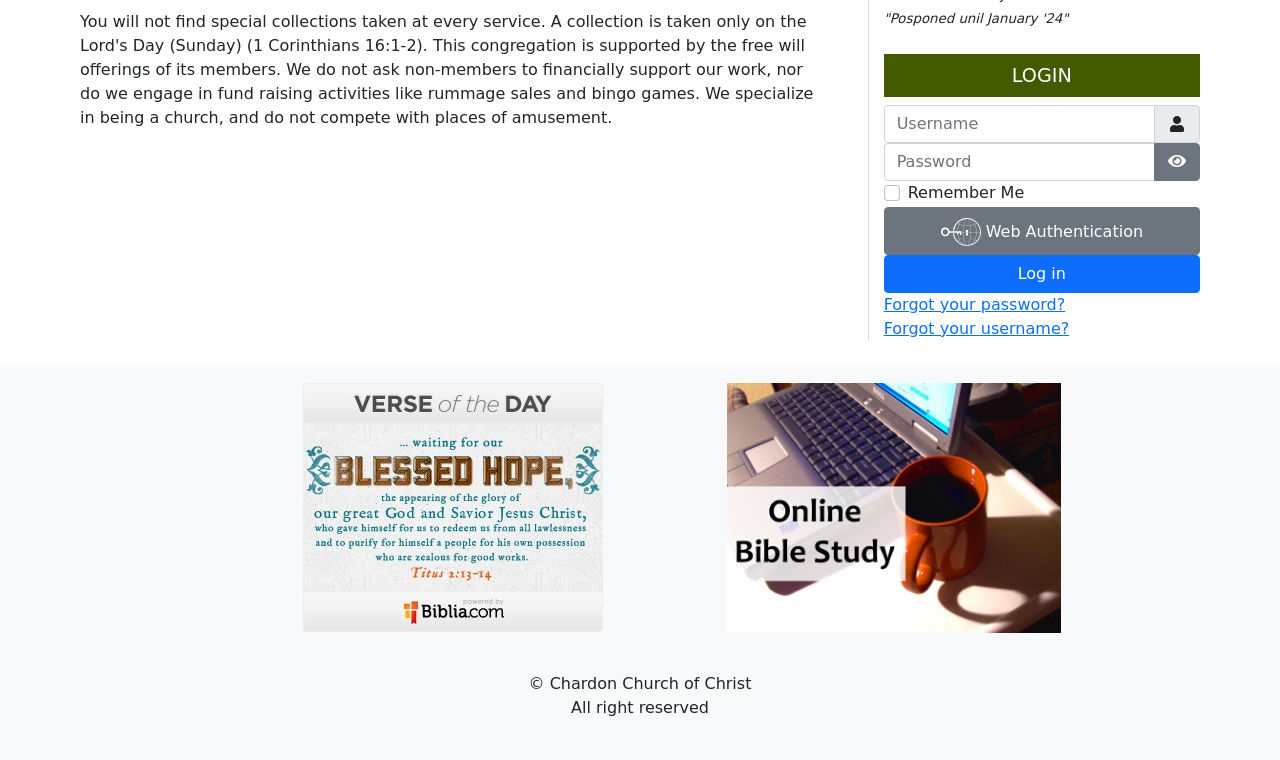Identify the bounding box coordinates of the region I need to click to complete this instruction: "Click Web Authentication".

[0.69, 0.272, 0.937, 0.335]